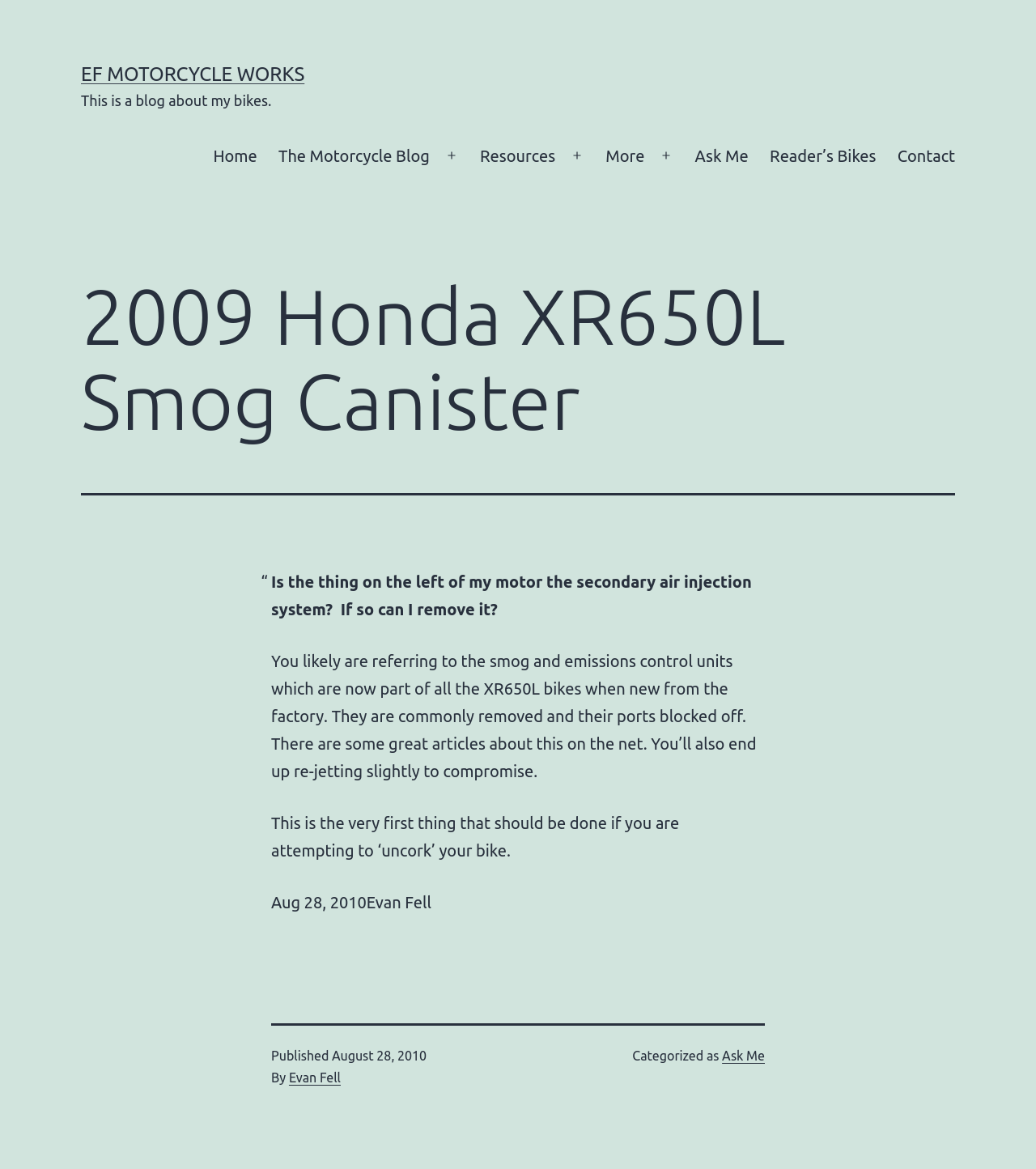Please determine the bounding box coordinates of the element to click in order to execute the following instruction: "Search". The coordinates should be four float numbers between 0 and 1, specified as [left, top, right, bottom].

None